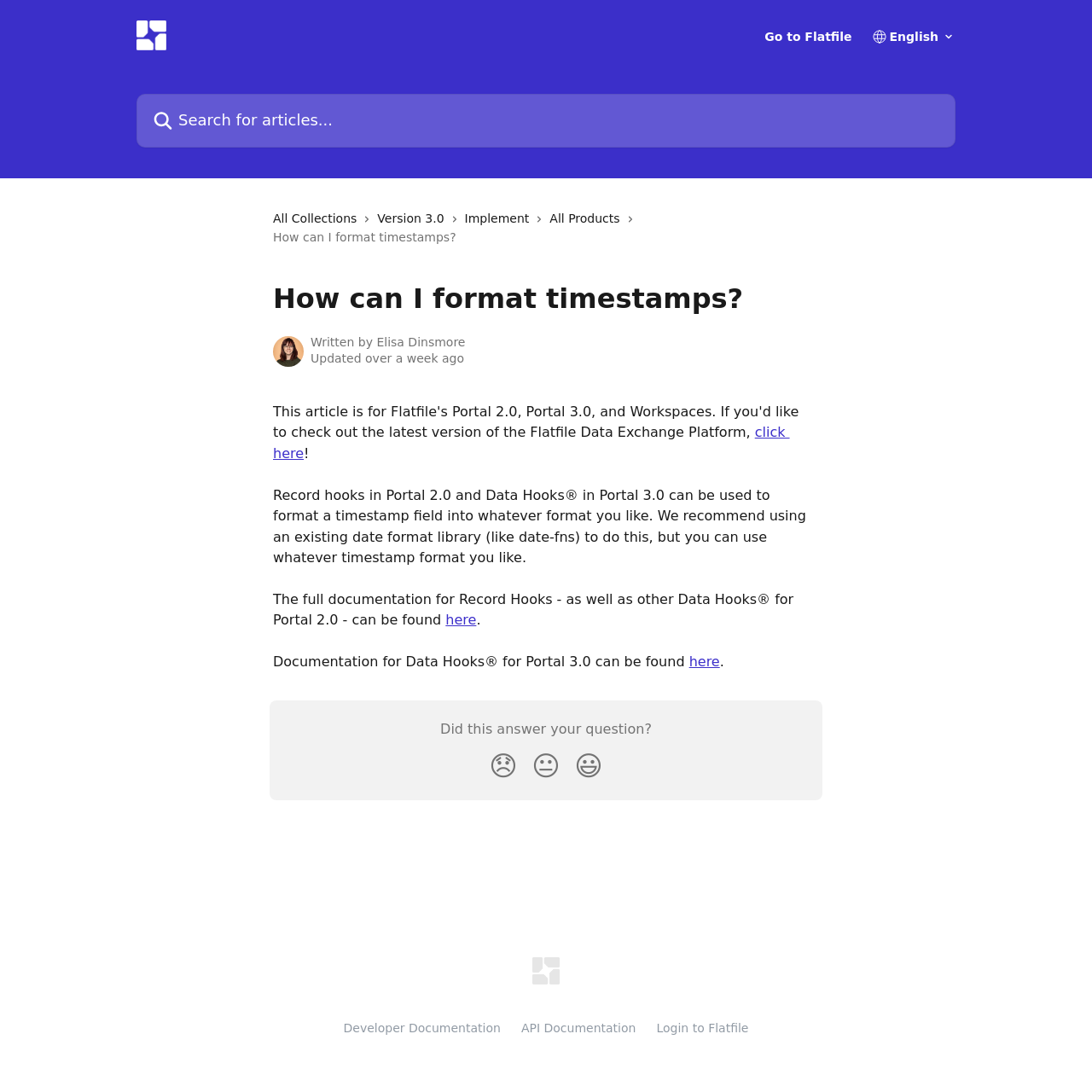What is the text of the main heading?
Based on the screenshot, respond with a single word or phrase.

How can I format timestamps?